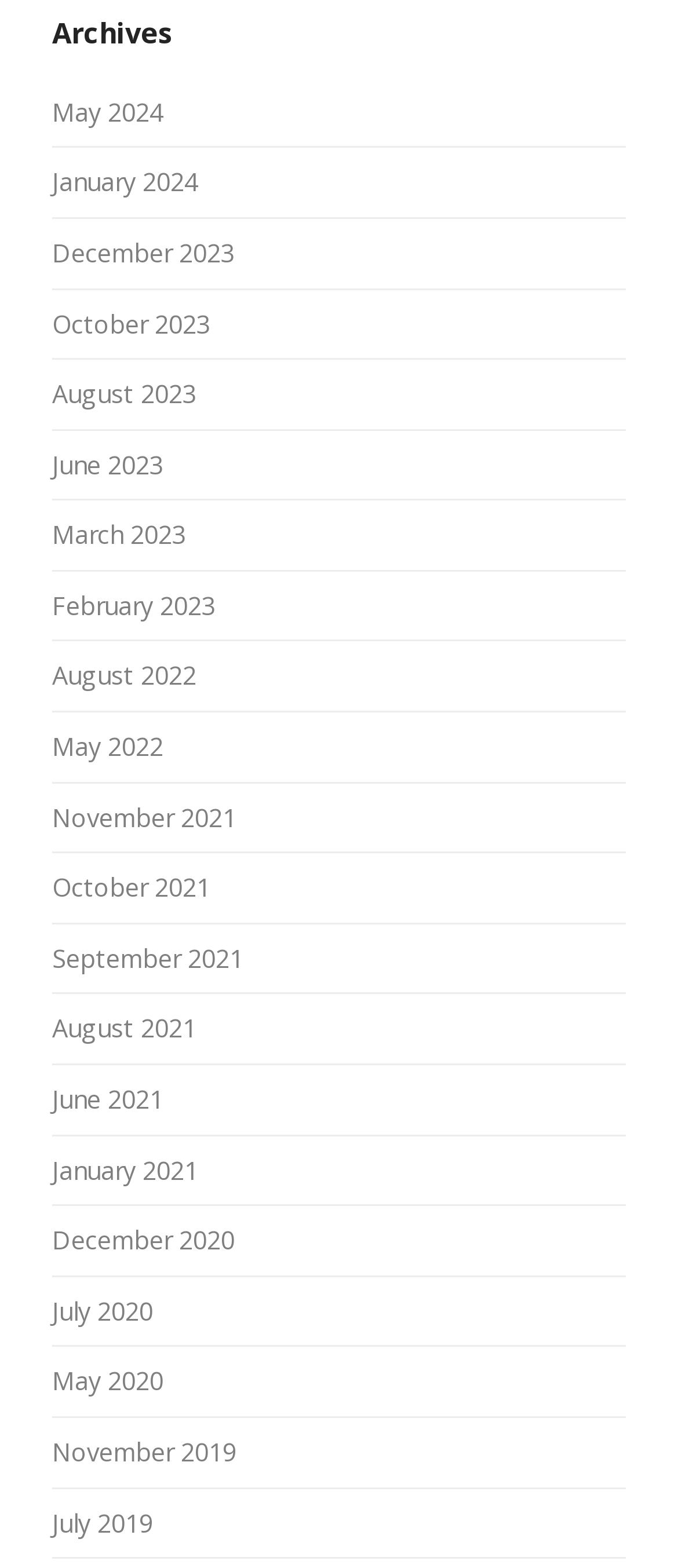Provide a brief response to the question below using a single word or phrase: 
How many years are represented on this webpage?

5